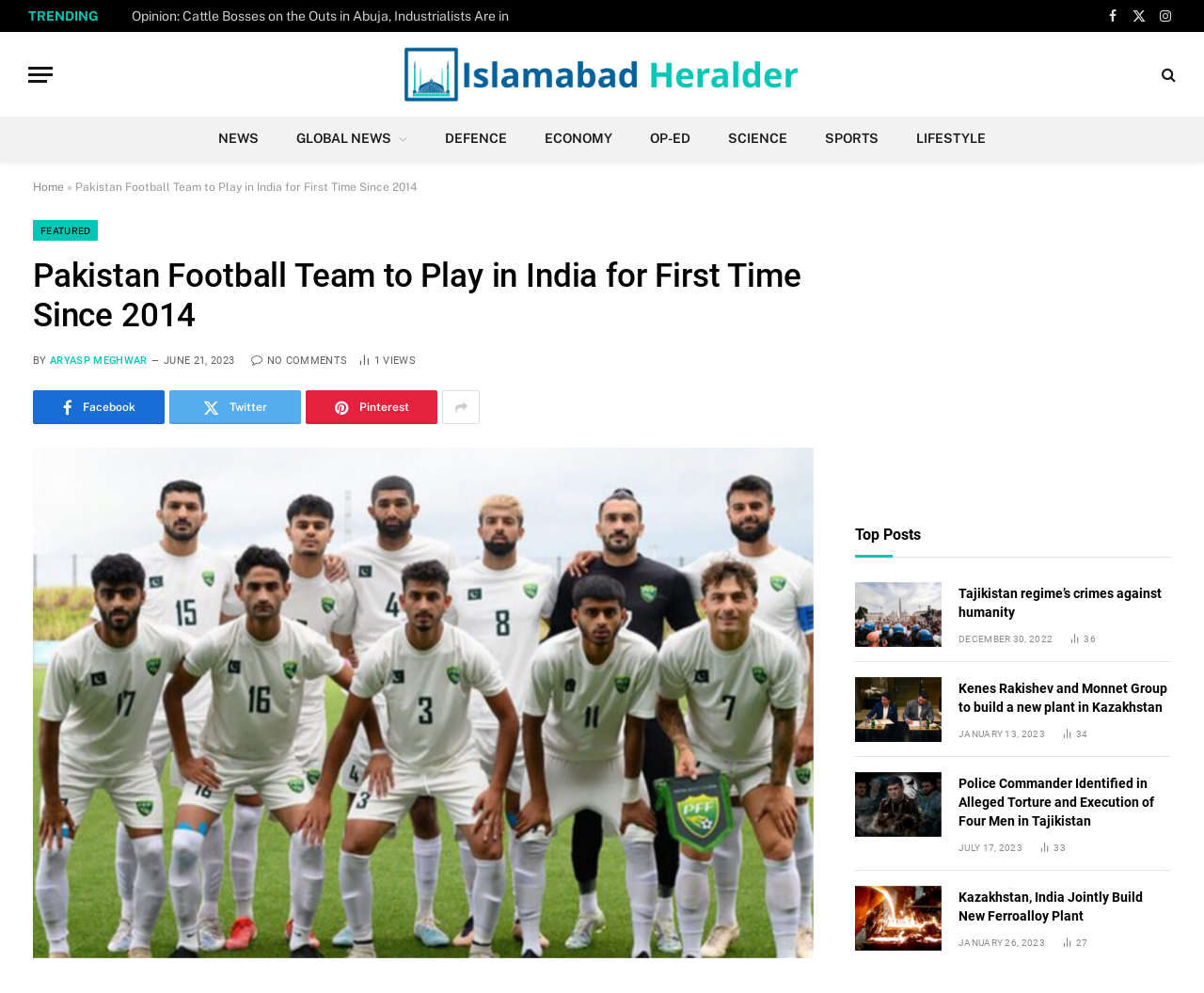Provide the bounding box coordinates of the HTML element described as: "Tajikistan regime’s crimes against humanity". The bounding box coordinates should be four float numbers between 0 and 1, i.e., [left, top, right, bottom].

[0.796, 0.588, 0.973, 0.626]